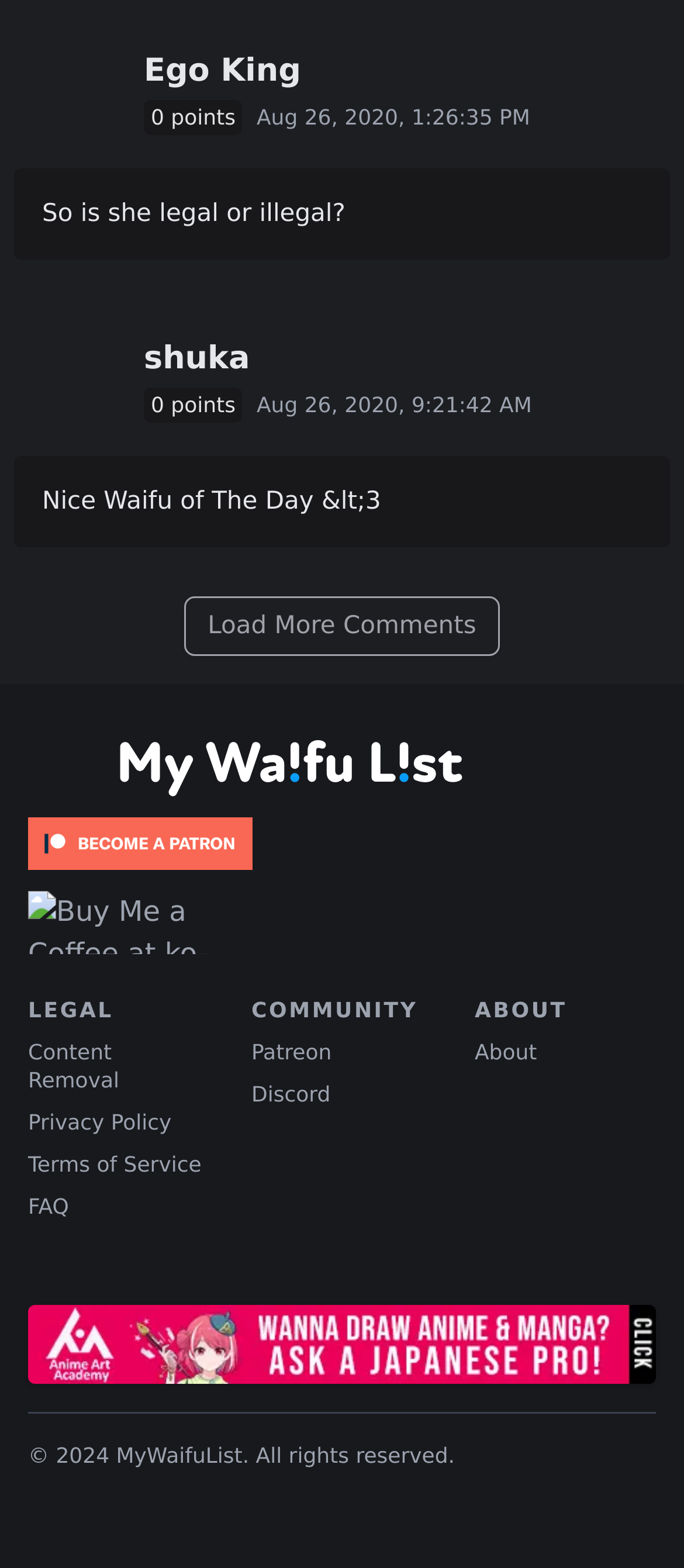How many links are there in the 'LEGAL' section?
Answer the question with a thorough and detailed explanation.

I counted the number of links in the 'LEGAL' section, which are 'Content Removal', 'Privacy Policy', 'Terms of Service', and 'FAQ', so there are 4 links in the 'LEGAL' section.